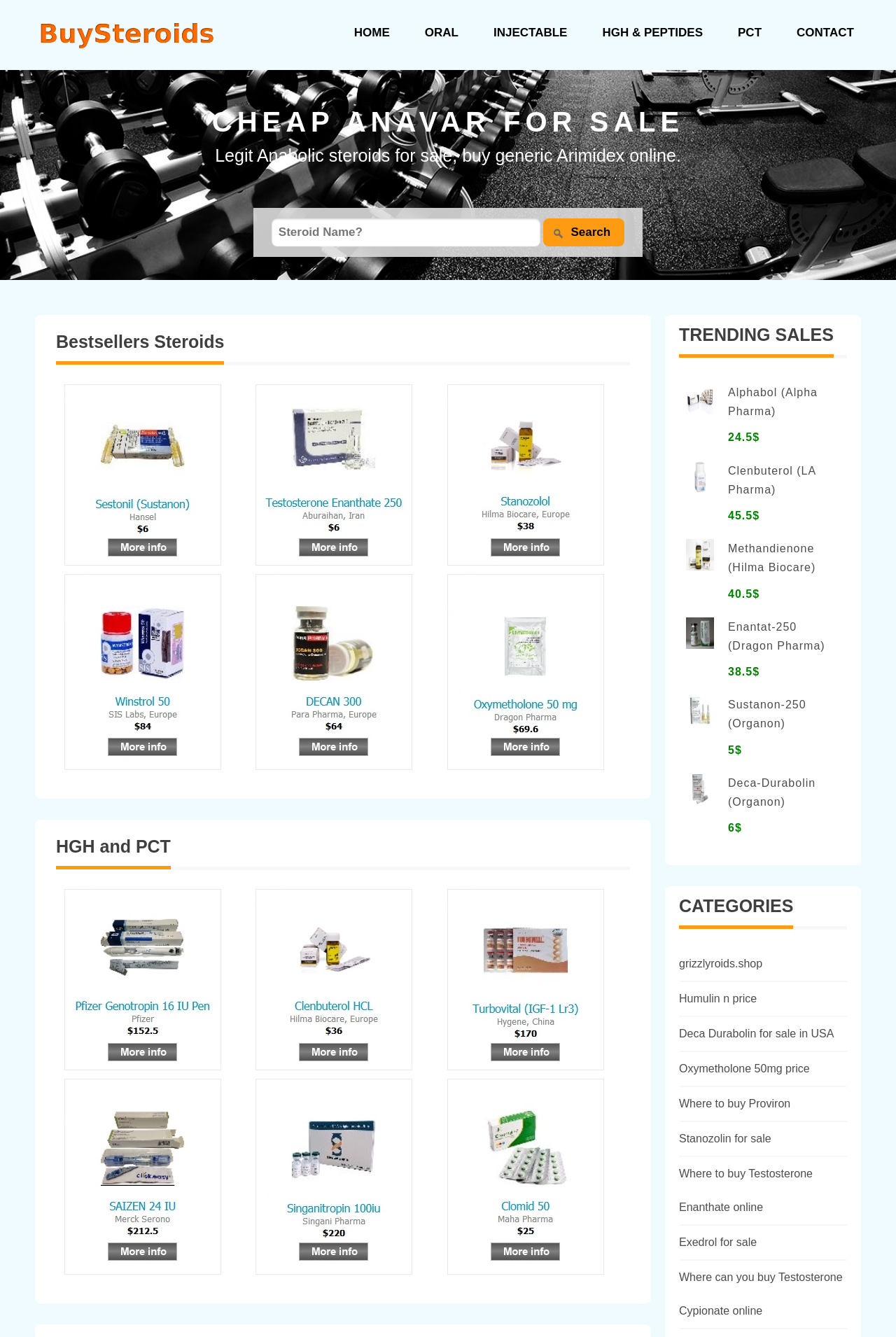Identify the bounding box for the UI element described as: "alt="HGH & PCT"". Ensure the coordinates are four float numbers between 0 and 1, formatted as [left, top, right, bottom].

[0.284, 0.664, 0.461, 0.673]